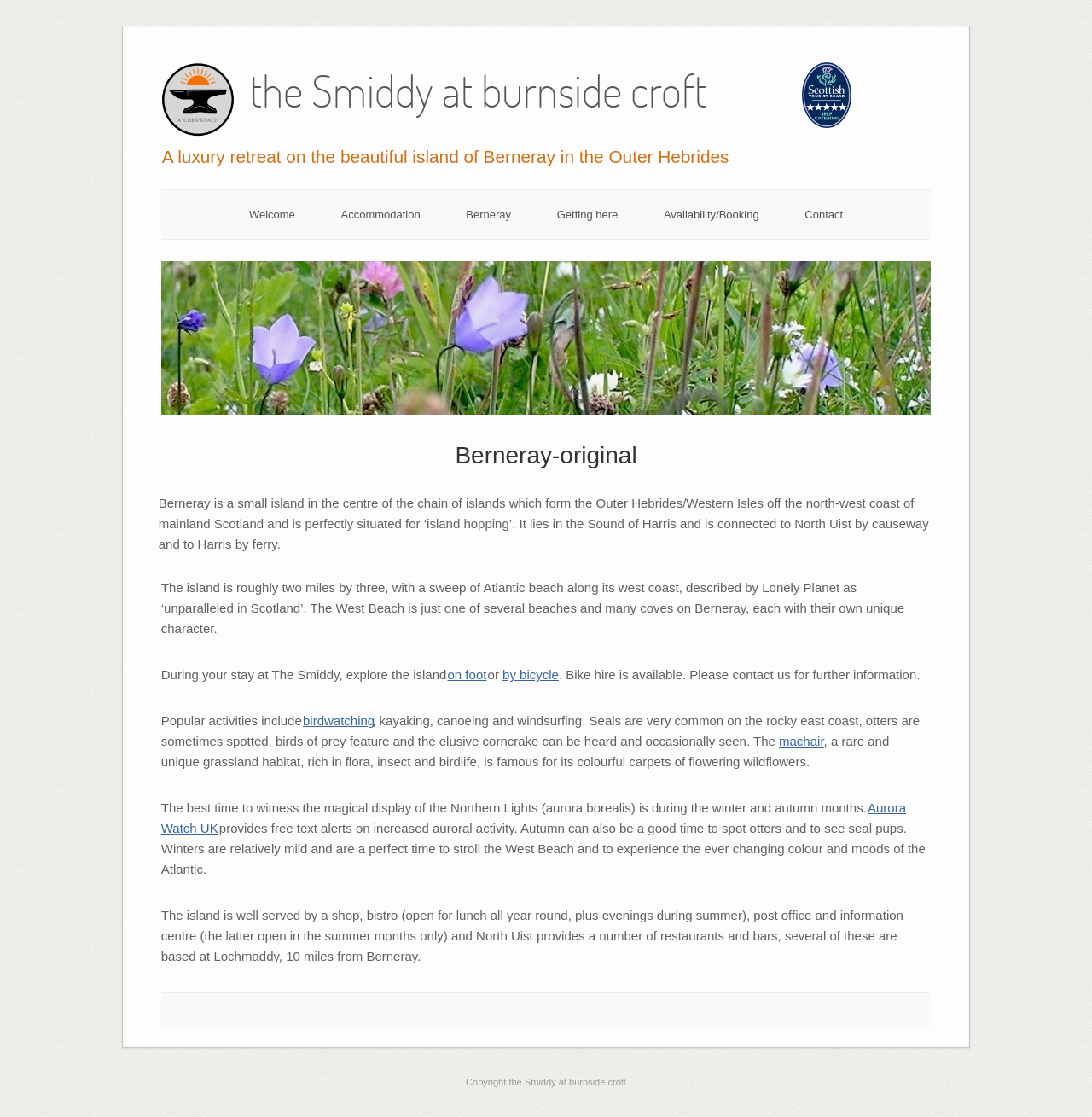Can you identify and provide the main heading of the webpage?

the Smiddy at burnside croft